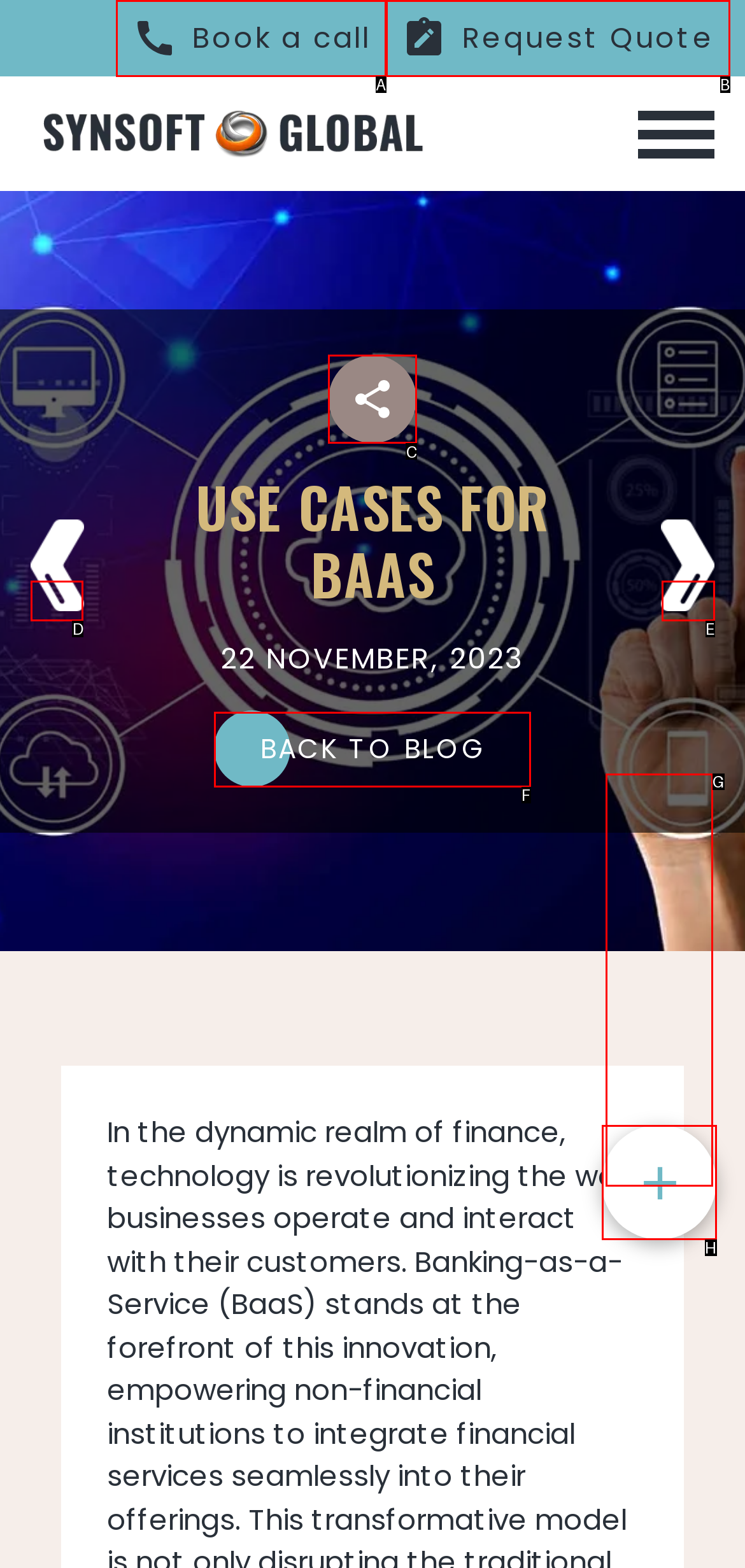Select the proper UI element to click in order to perform the following task: Click the BACK TO BLOG link. Indicate your choice with the letter of the appropriate option.

F